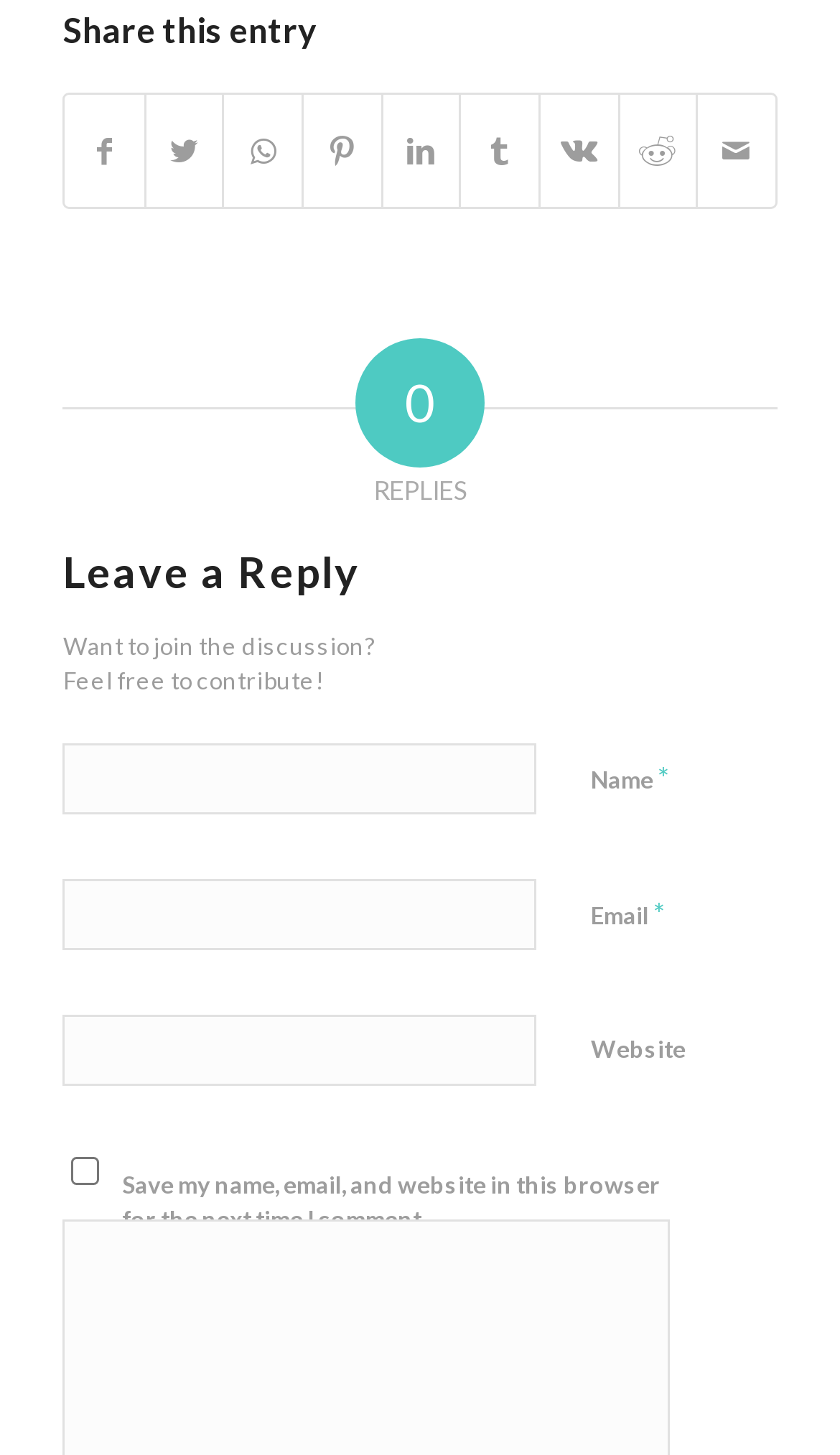Extract the bounding box coordinates for the described element: "parent_node: Name * name="author"". The coordinates should be represented as four float numbers between 0 and 1: [left, top, right, bottom].

[0.075, 0.511, 0.639, 0.56]